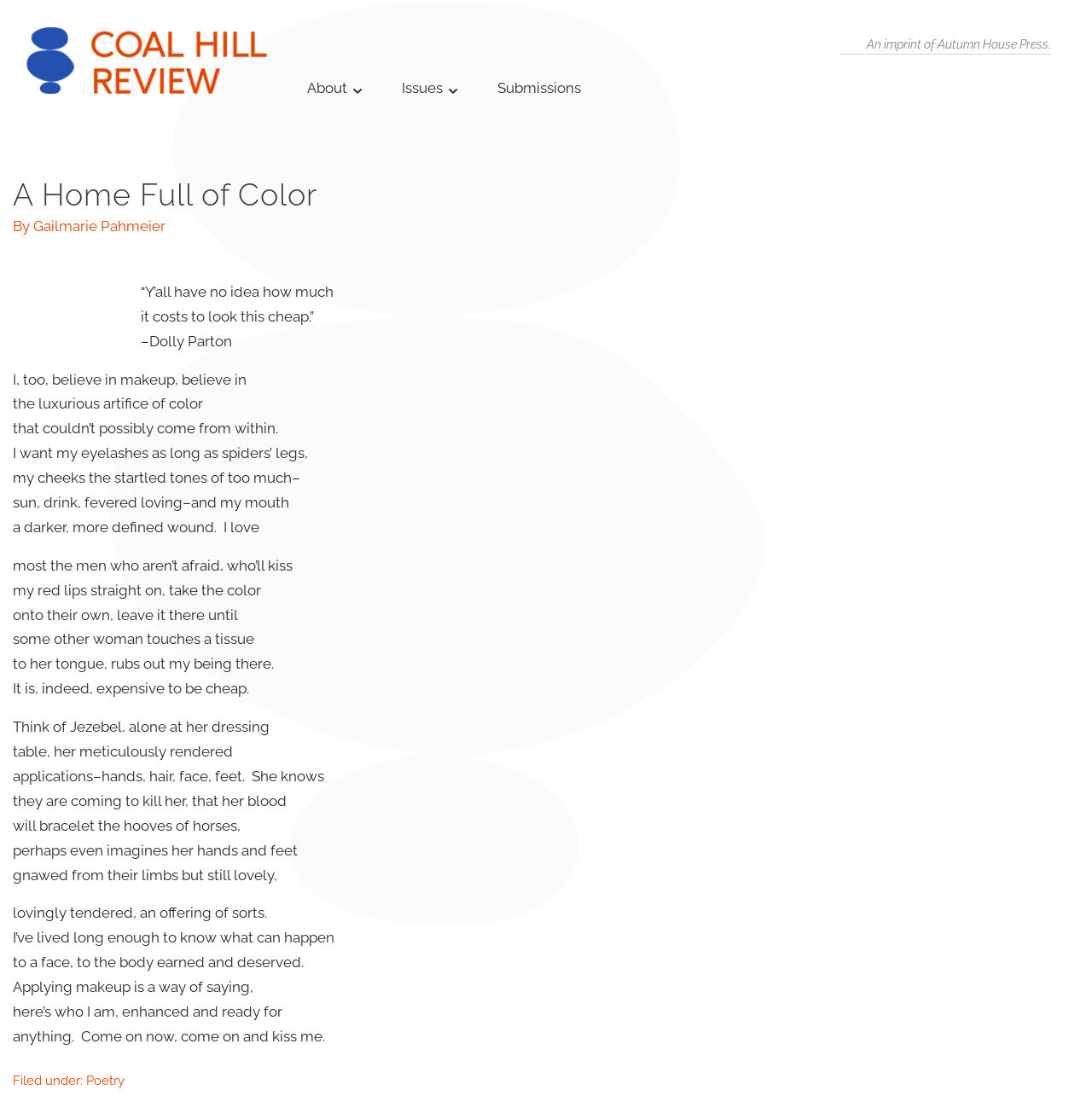Answer the question with a single word or phrase: 
What is the category of the poem?

Poetry